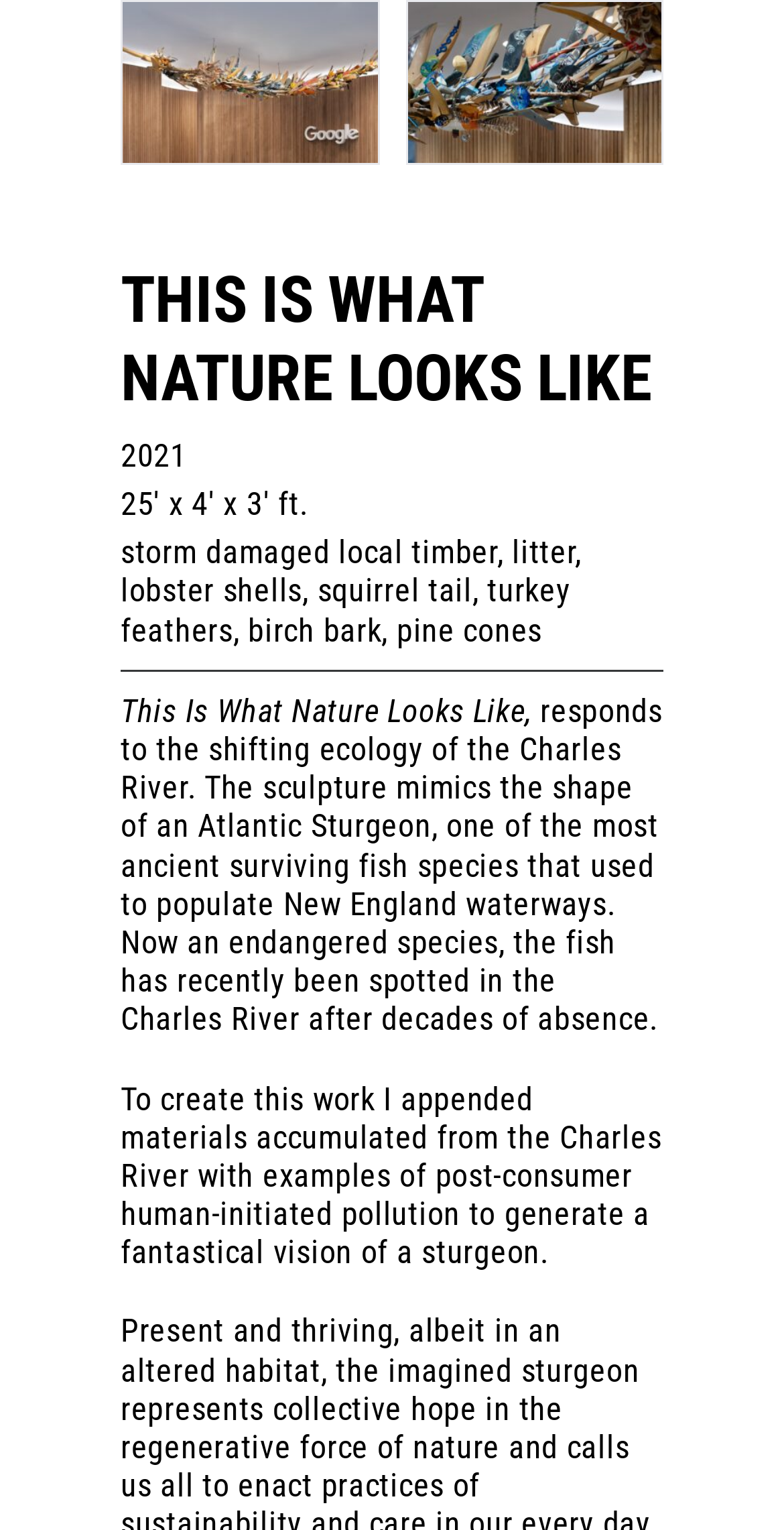Bounding box coordinates are given in the format (top-left x, top-left y, bottom-right x, bottom-right y). All values should be floating point numbers between 0 and 1. Provide the bounding box coordinate for the UI element described as: aria-label="Google2"

[0.519, 0.002, 0.844, 0.107]